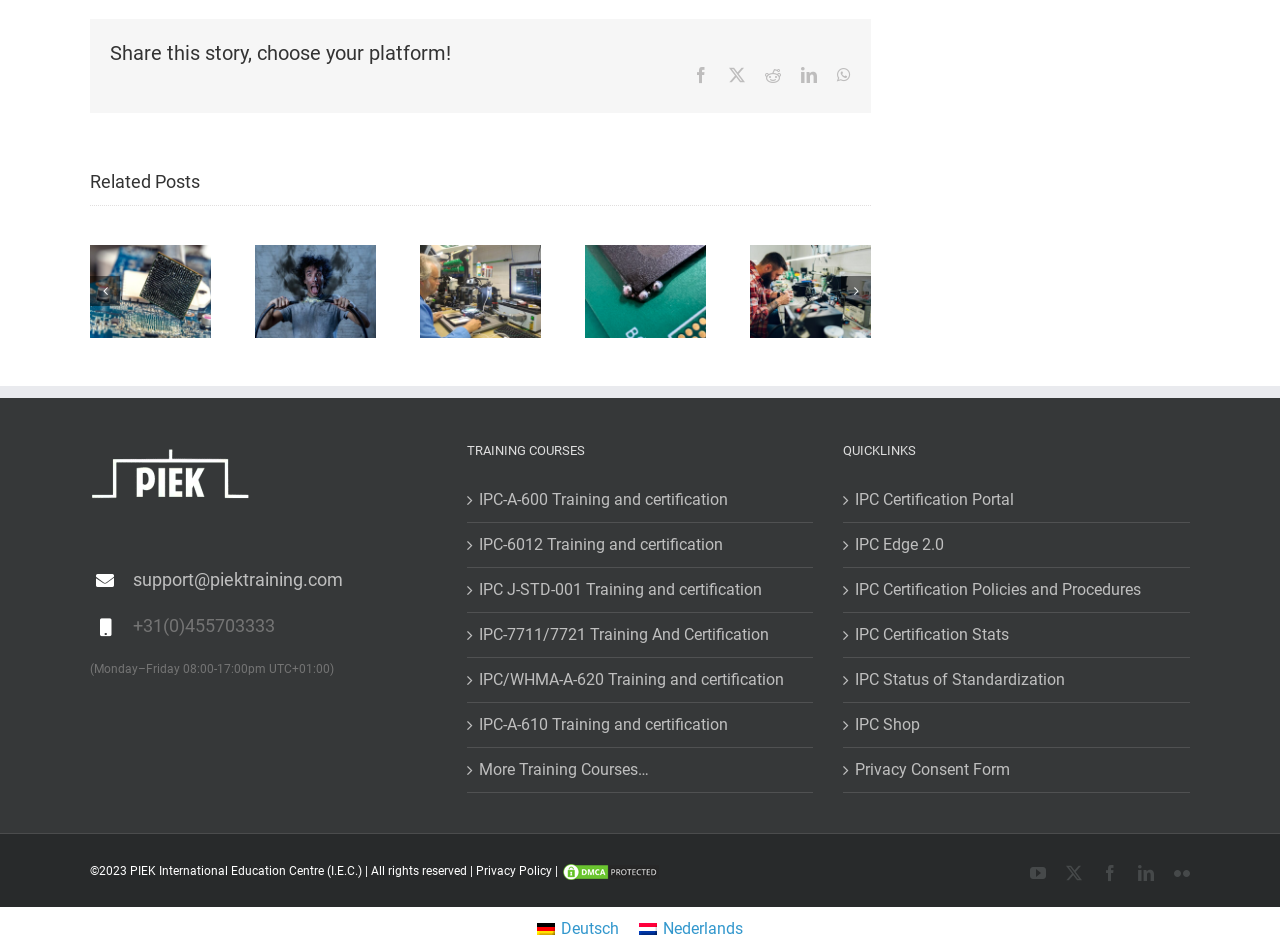Specify the bounding box coordinates of the area to click in order to follow the given instruction: "Share this story on Facebook."

[0.541, 0.071, 0.554, 0.089]